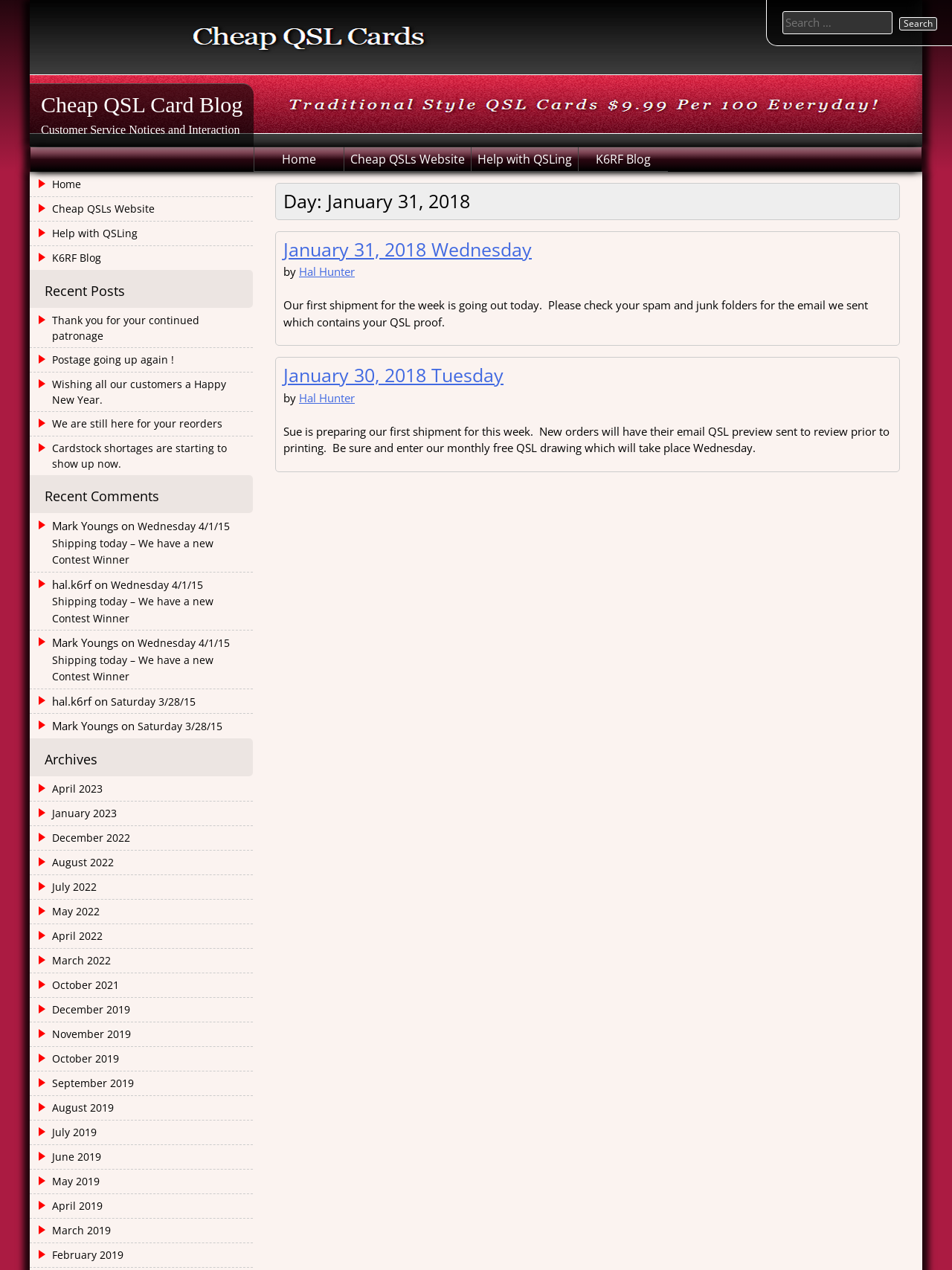Pinpoint the bounding box coordinates of the element to be clicked to execute the instruction: "View archives".

[0.031, 0.581, 0.266, 0.611]